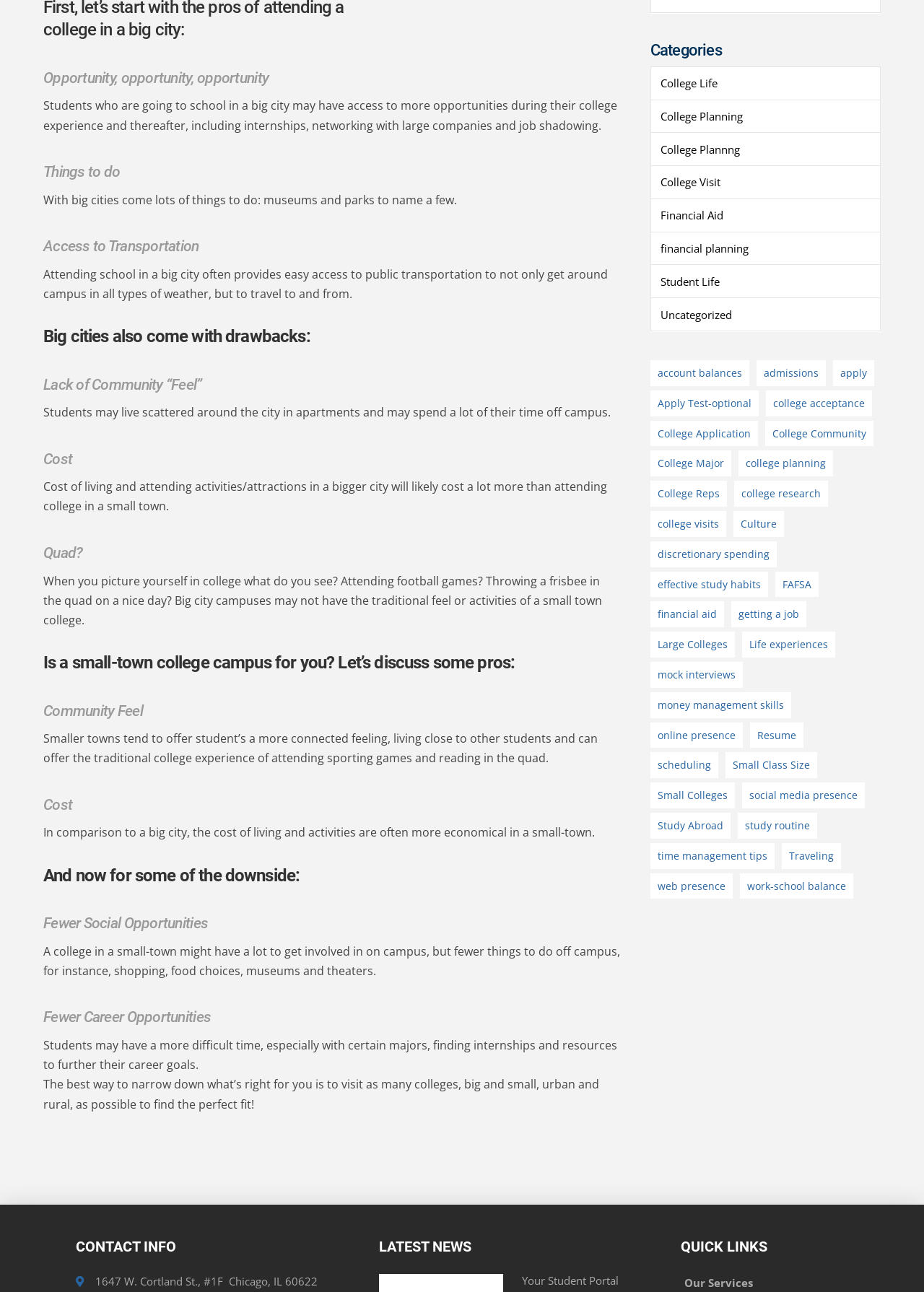Extract the bounding box coordinates of the UI element described by: "admissions". The coordinates should include four float numbers ranging from 0 to 1, e.g., [left, top, right, bottom].

[0.819, 0.279, 0.894, 0.299]